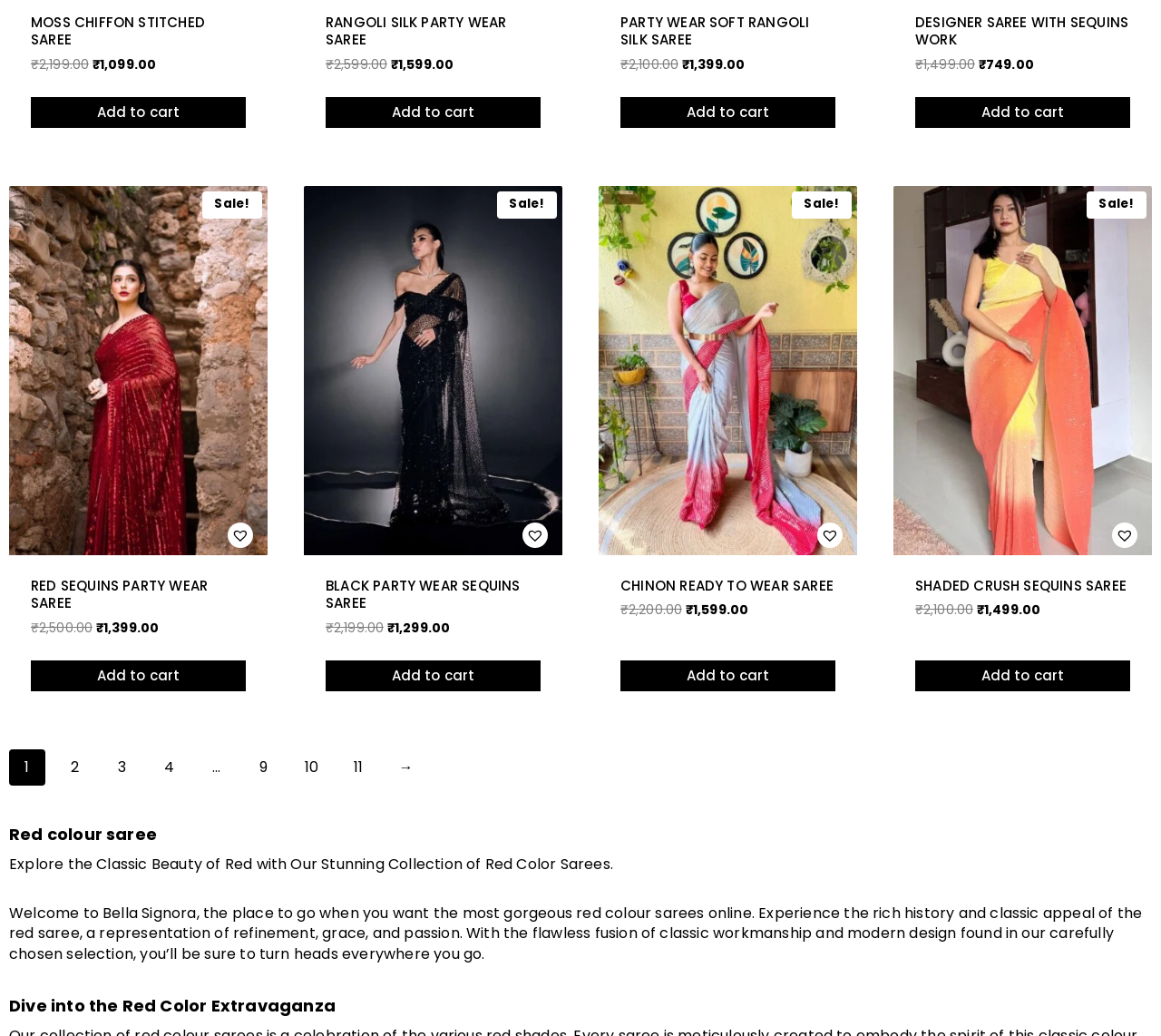Using the element description provided, determine the bounding box coordinates in the format (top-left x, top-left y, bottom-right x, bottom-right y). Ensure that all values are floating point numbers between 0 and 1. Element description: Designer Saree with Sequins Work

[0.788, 0.012, 0.972, 0.048]